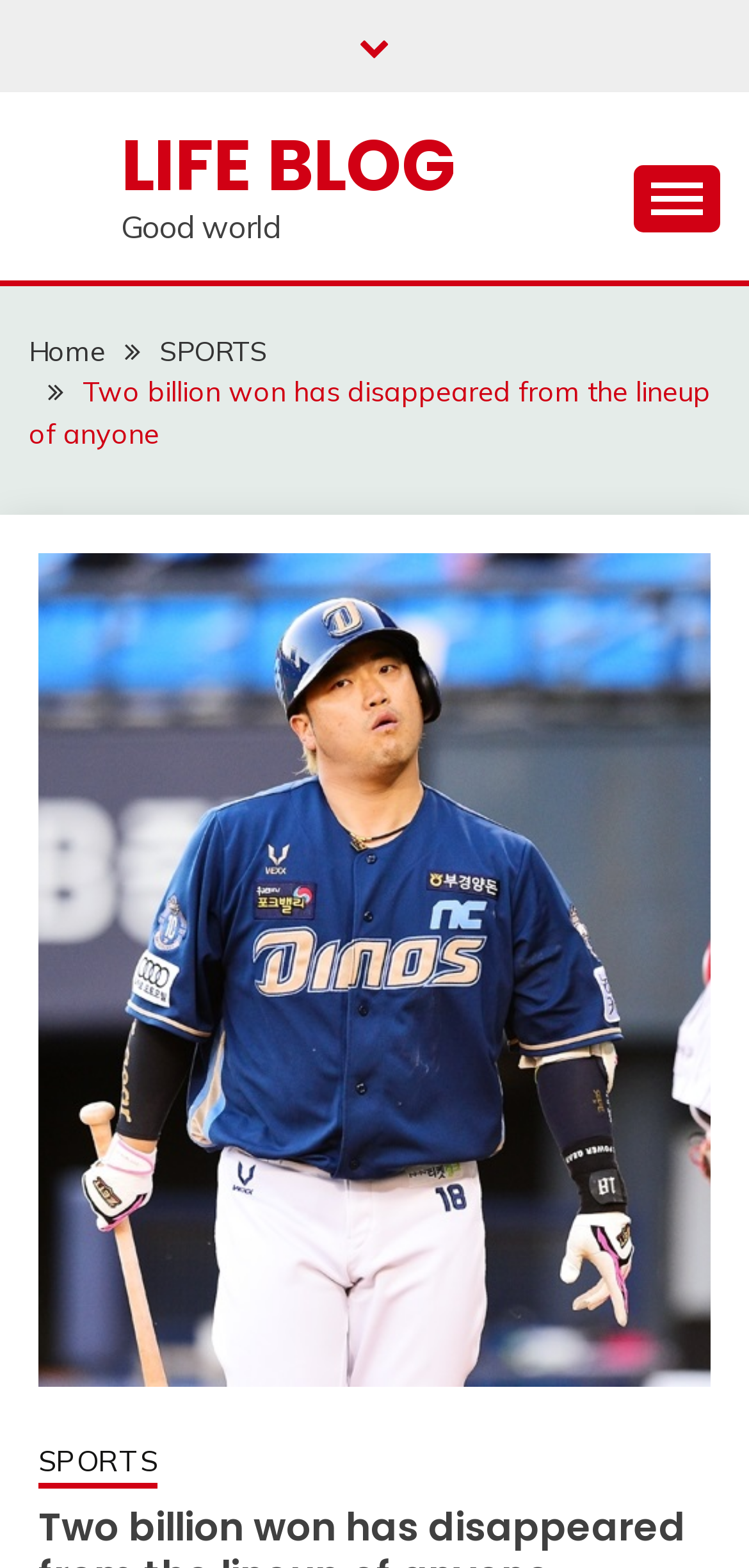Extract the bounding box coordinates for the HTML element that matches this description: "LIFE BLOG". The coordinates should be four float numbers between 0 and 1, i.e., [left, top, right, bottom].

[0.162, 0.073, 0.608, 0.137]